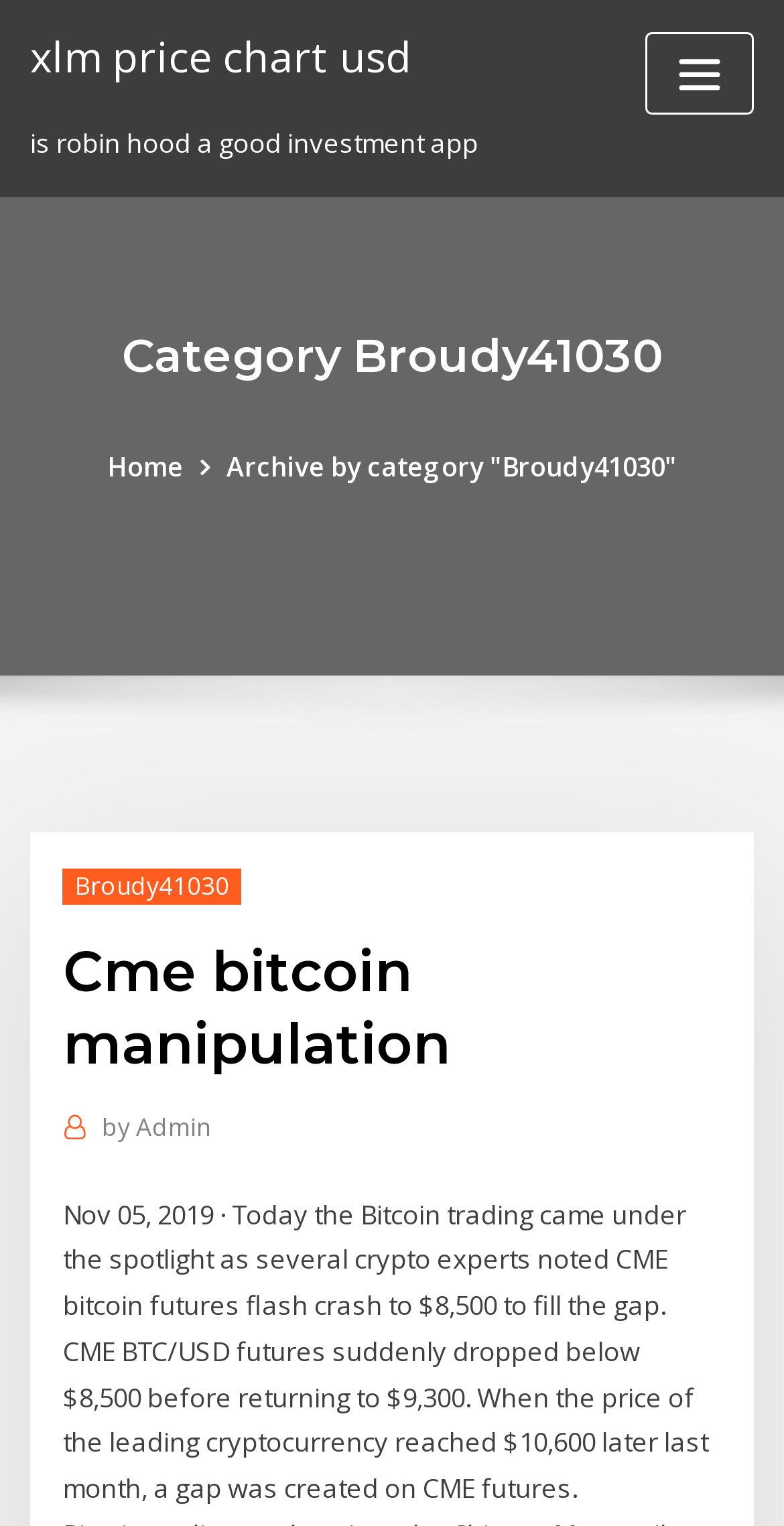Show the bounding box coordinates for the HTML element described as: "Archive by category "Broudy41030"".

[0.289, 0.294, 0.863, 0.317]